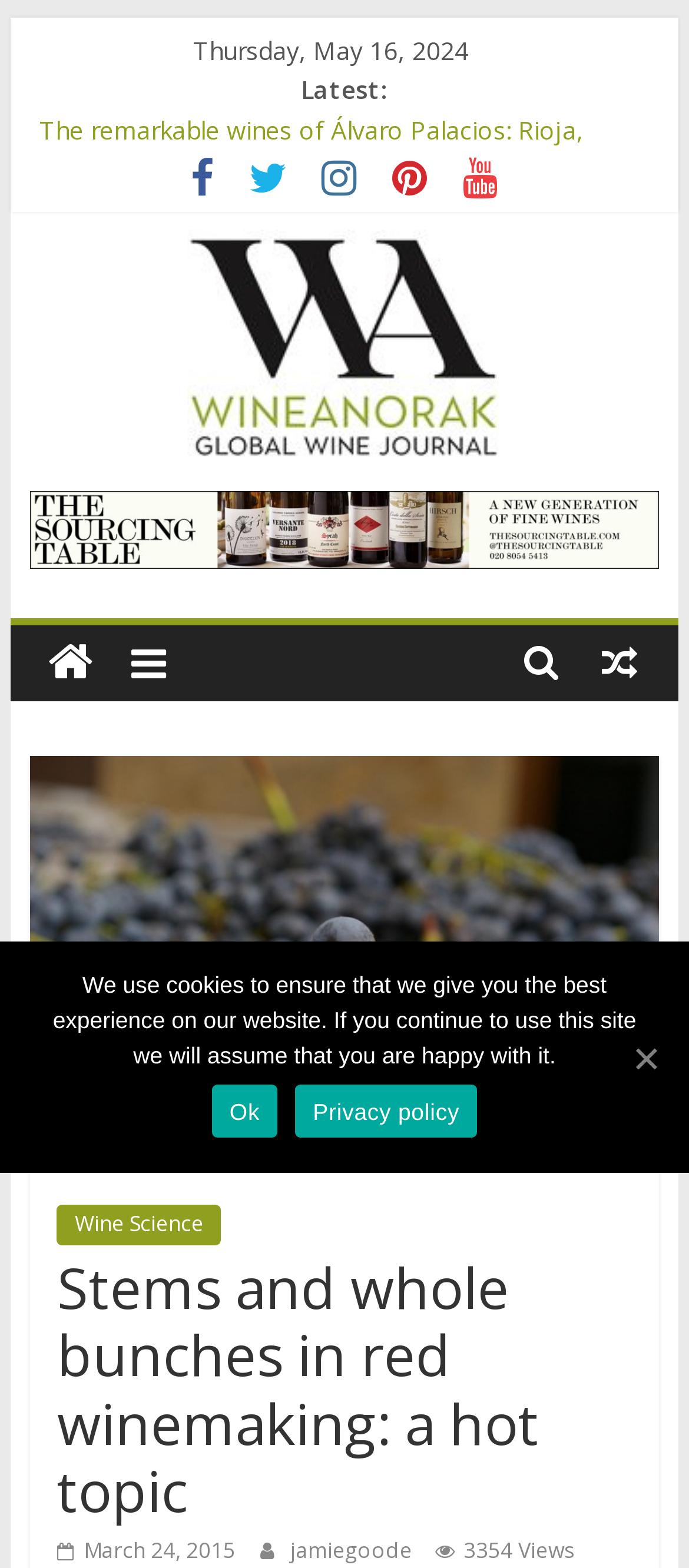Please provide a brief answer to the question using only one word or phrase: 
What is the name of the author of the article 'Stems and whole bunches in red winemaking: a hot topic'?

jamiegoode